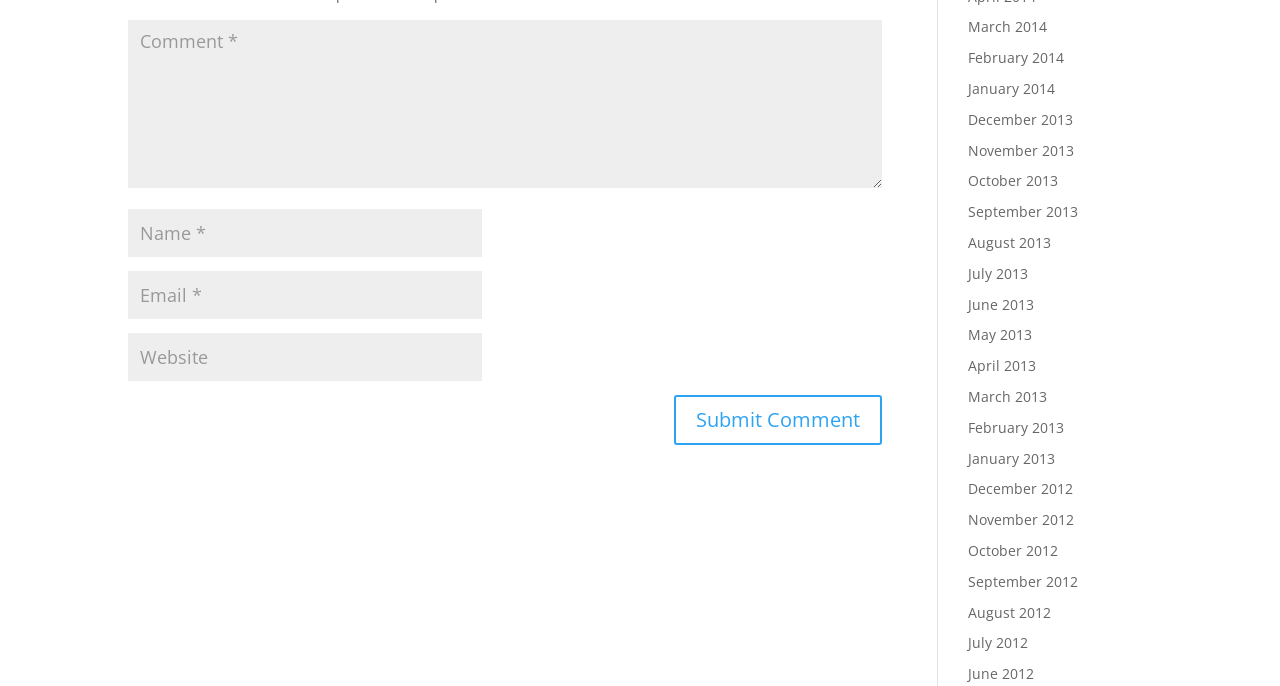From the webpage screenshot, predict the bounding box coordinates (top-left x, top-left y, bottom-right x, bottom-right y) for the UI element described here: February 2014

[0.756, 0.07, 0.831, 0.098]